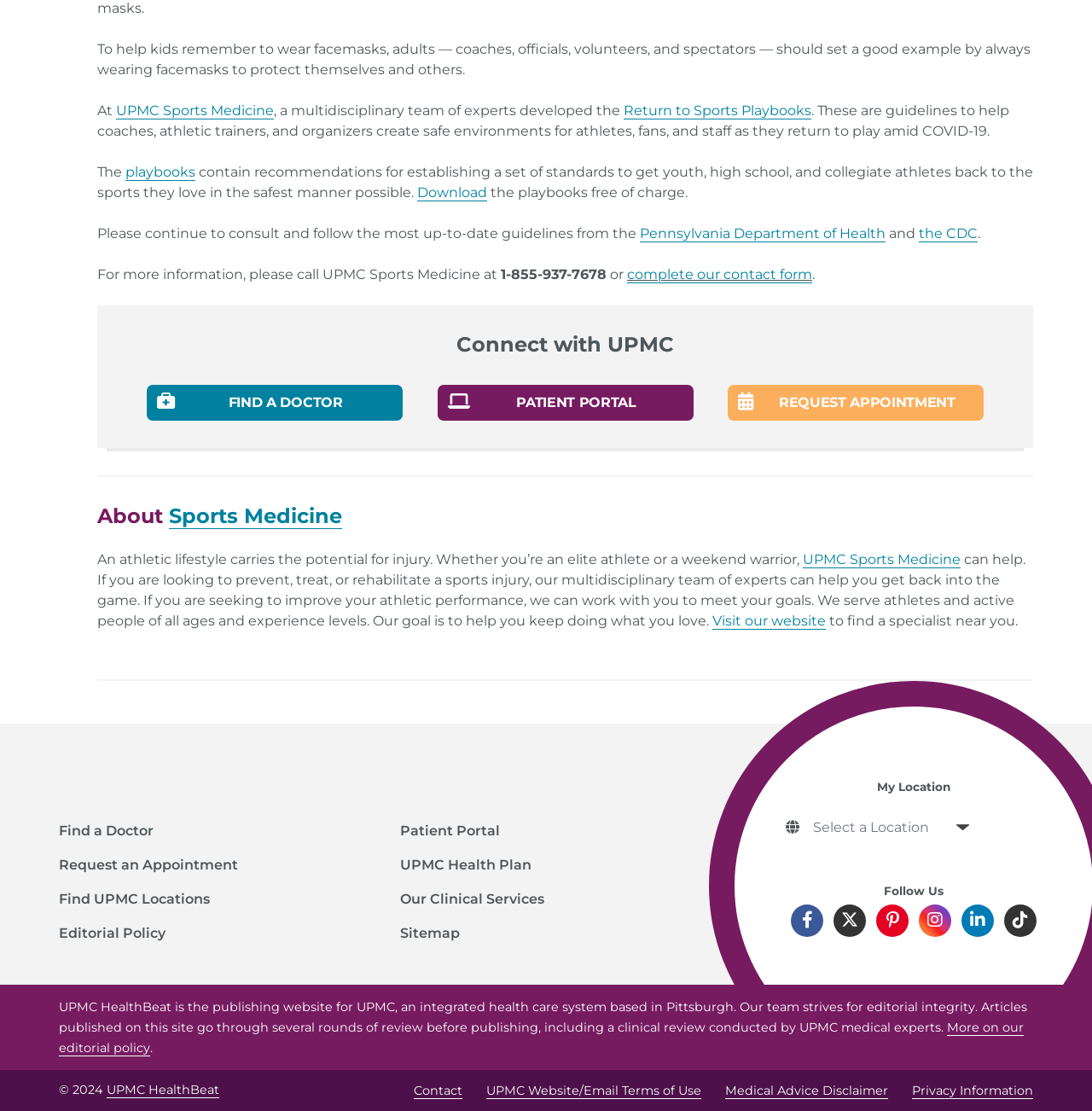Locate the bounding box coordinates of the segment that needs to be clicked to meet this instruction: "Contact UPMC".

[0.379, 0.975, 0.423, 0.99]